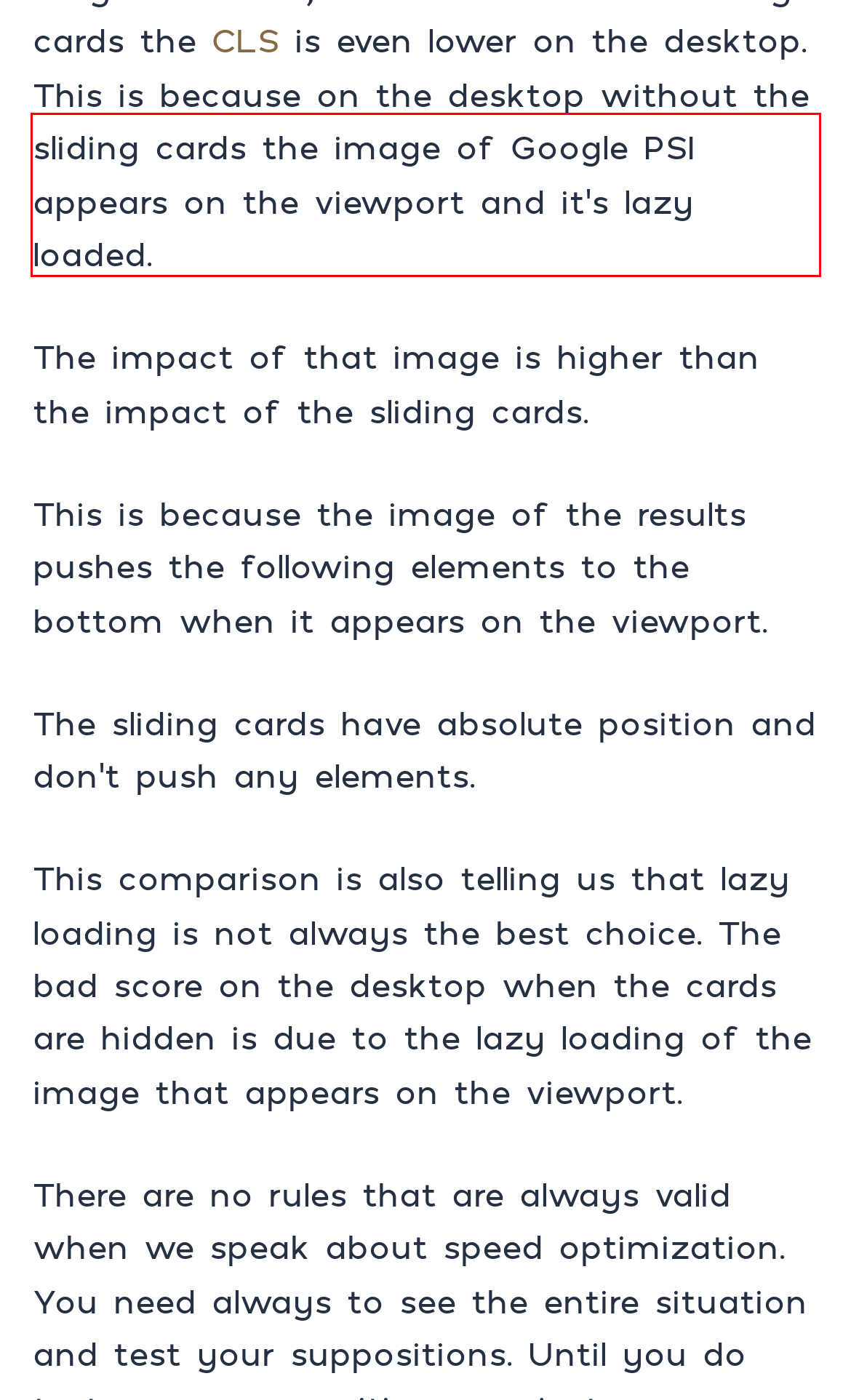Within the screenshot of the webpage, locate the red bounding box and use OCR to identify and provide the text content inside it.

I take advantage of the cards above to give you some tips about how to speed up your website. Click on a card to get a tip.